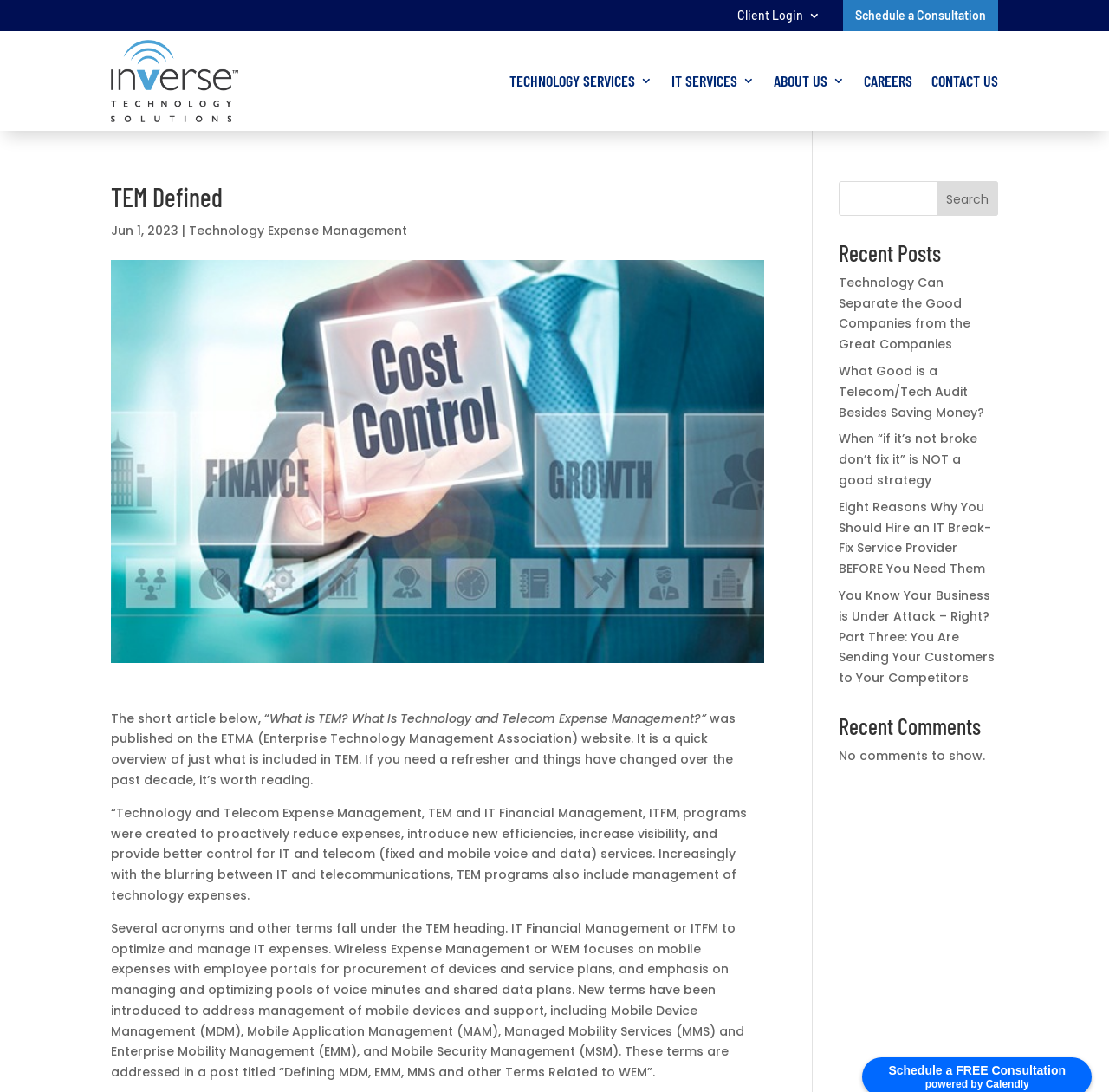What is the name of the association mentioned on the webpage?
Using the information from the image, give a concise answer in one word or a short phrase.

ETMA